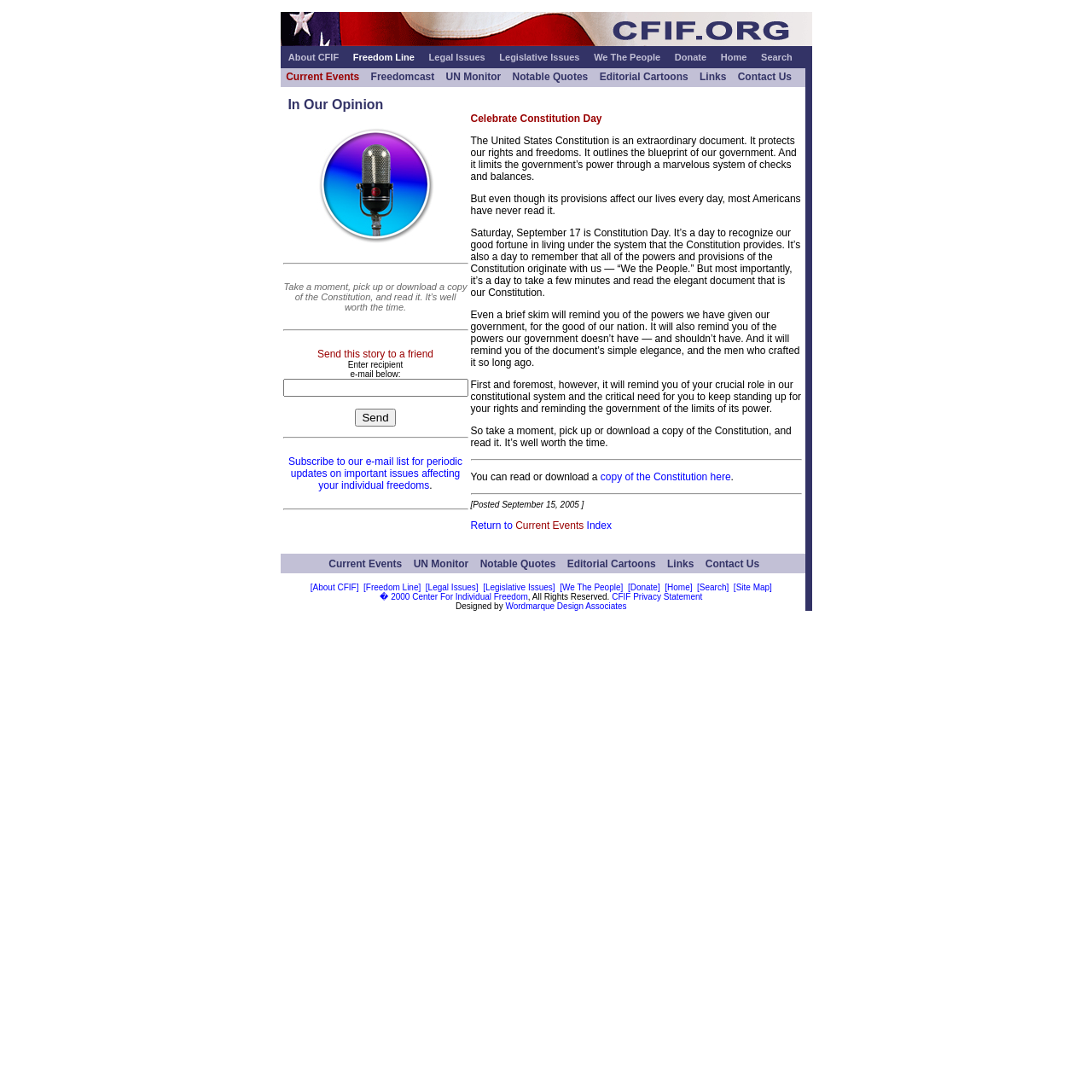Please find the bounding box coordinates of the element that needs to be clicked to perform the following instruction: "Subscribe to the e-mail list". The bounding box coordinates should be four float numbers between 0 and 1, represented as [left, top, right, bottom].

[0.264, 0.417, 0.423, 0.45]